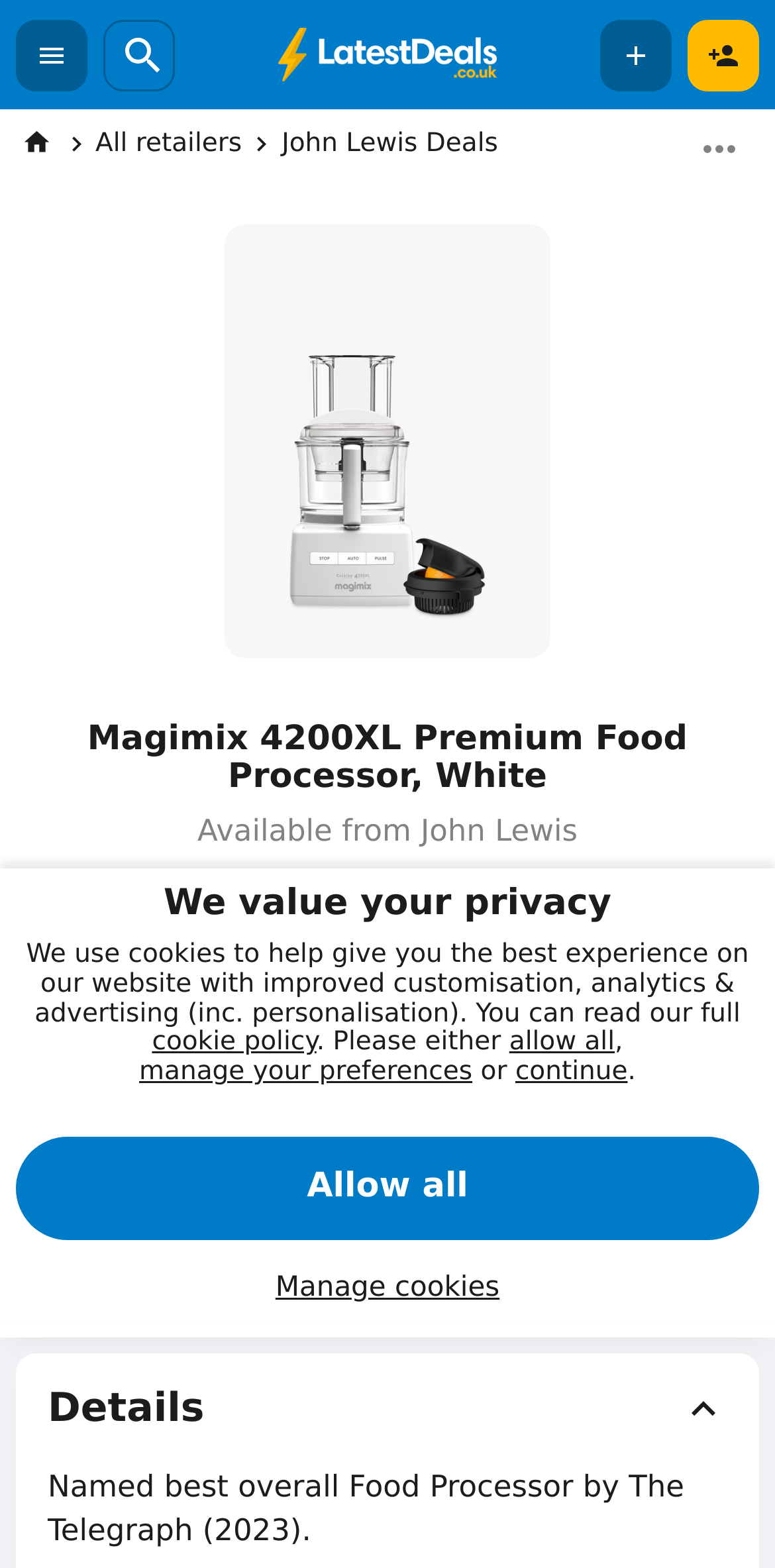Generate the text of the webpage's primary heading.

Magimix 4200XL Premium Food Processor, White